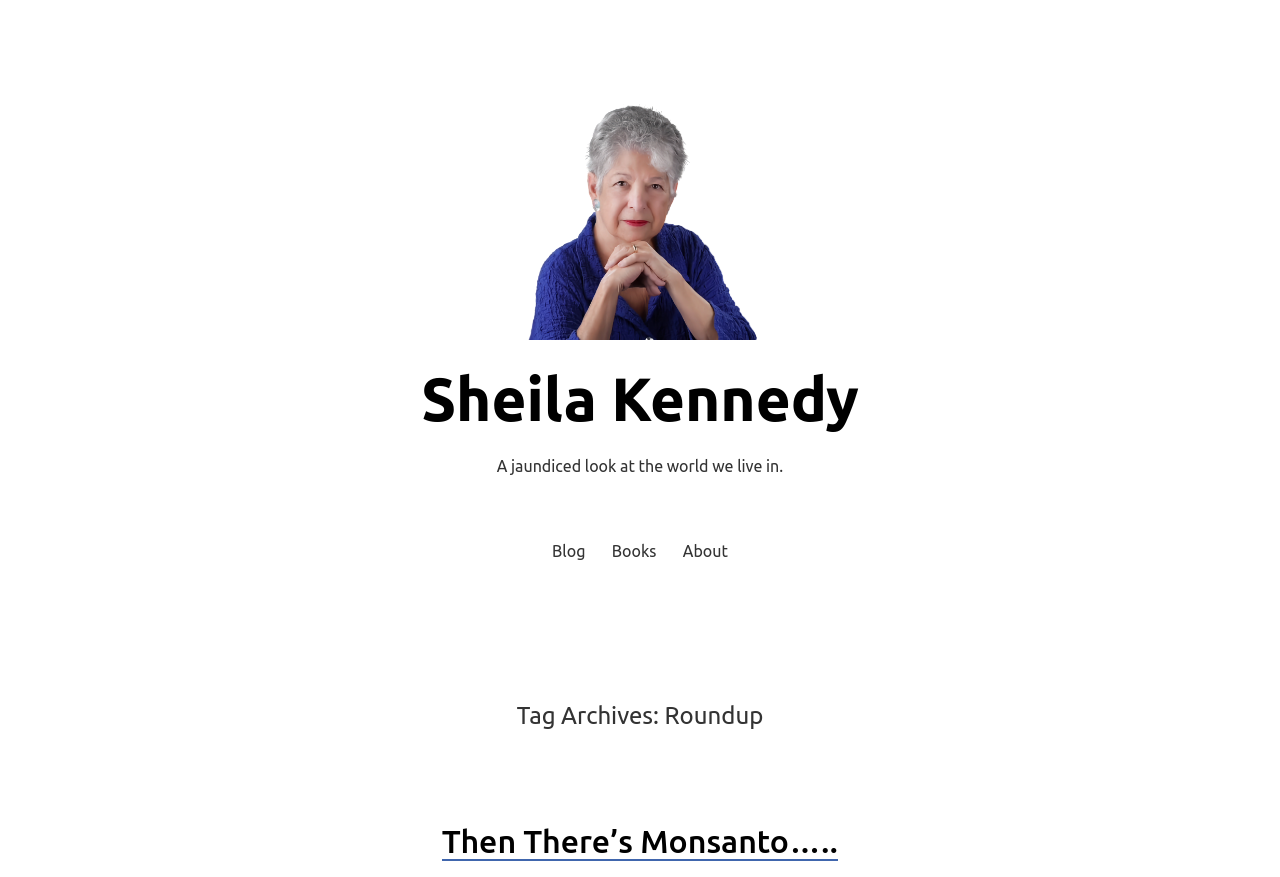Identify and extract the main heading of the webpage.

Tag Archives: Roundup